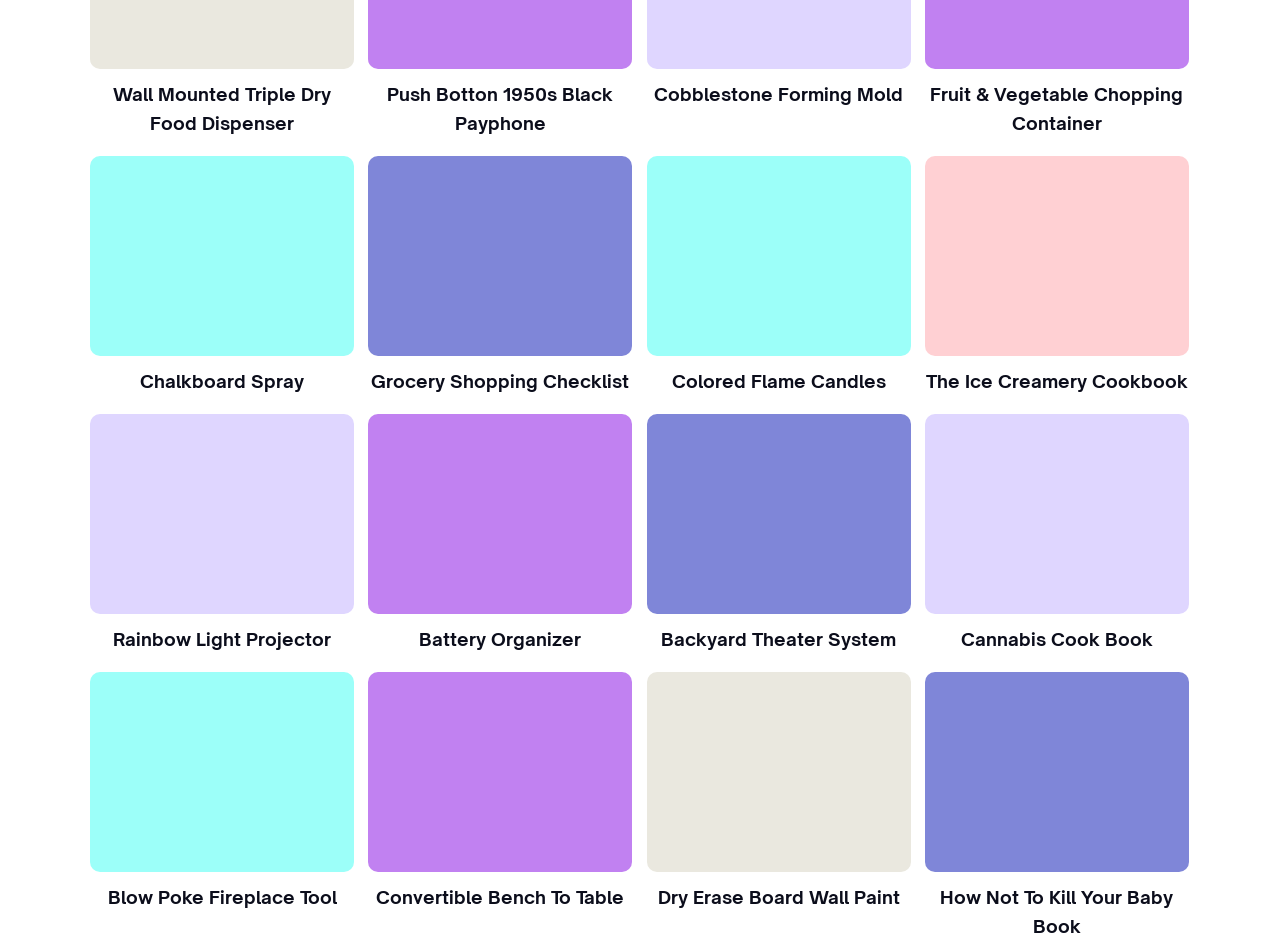Determine the bounding box for the HTML element described here: "Cobblestone Forming Mold". The coordinates should be given as [left, top, right, bottom] with each number being a float between 0 and 1.

[0.511, 0.087, 0.706, 0.114]